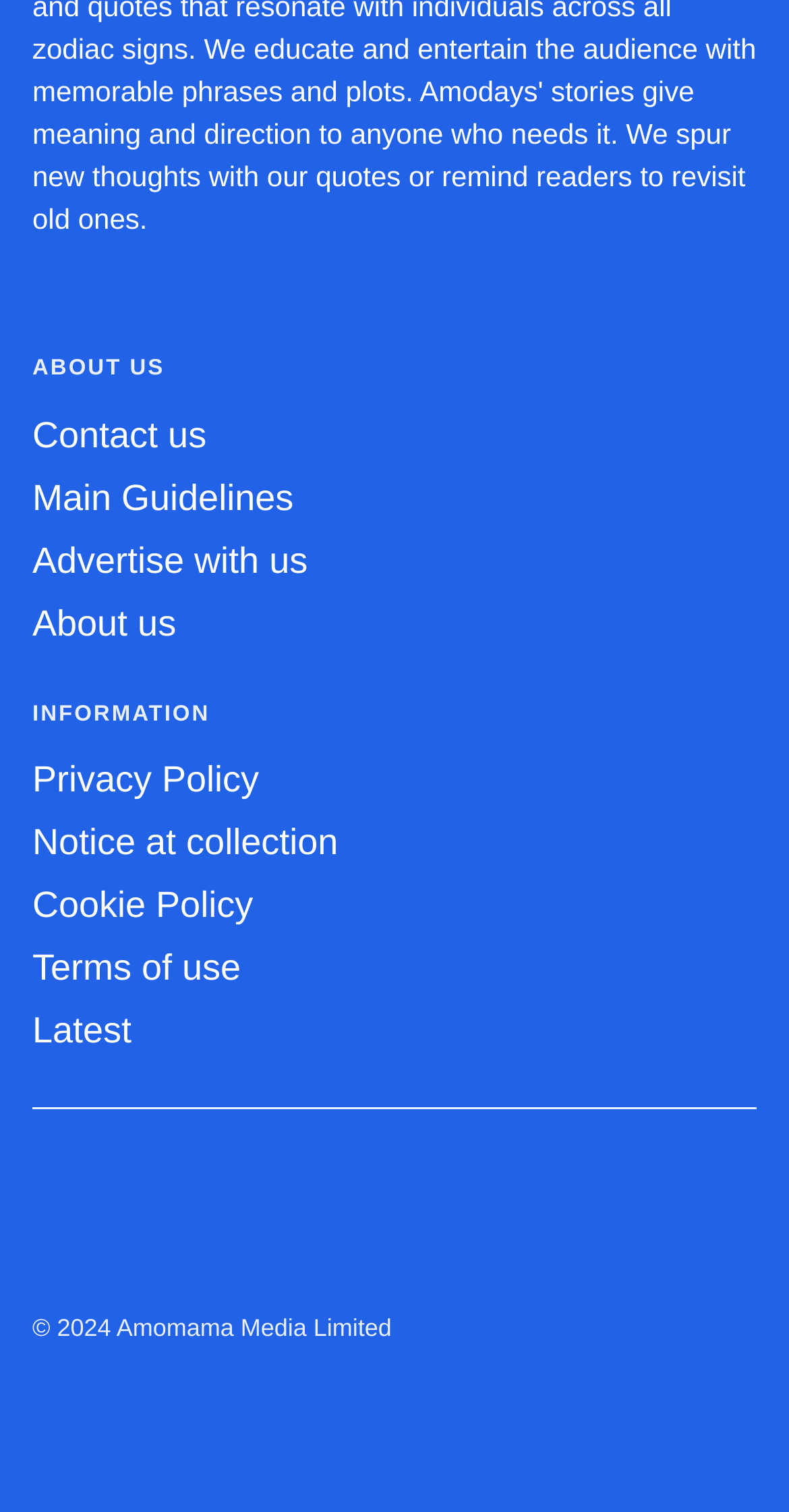Find the bounding box coordinates of the clickable element required to execute the following instruction: "Click on Contact us". Provide the coordinates as four float numbers between 0 and 1, i.e., [left, top, right, bottom].

[0.041, 0.274, 0.262, 0.301]